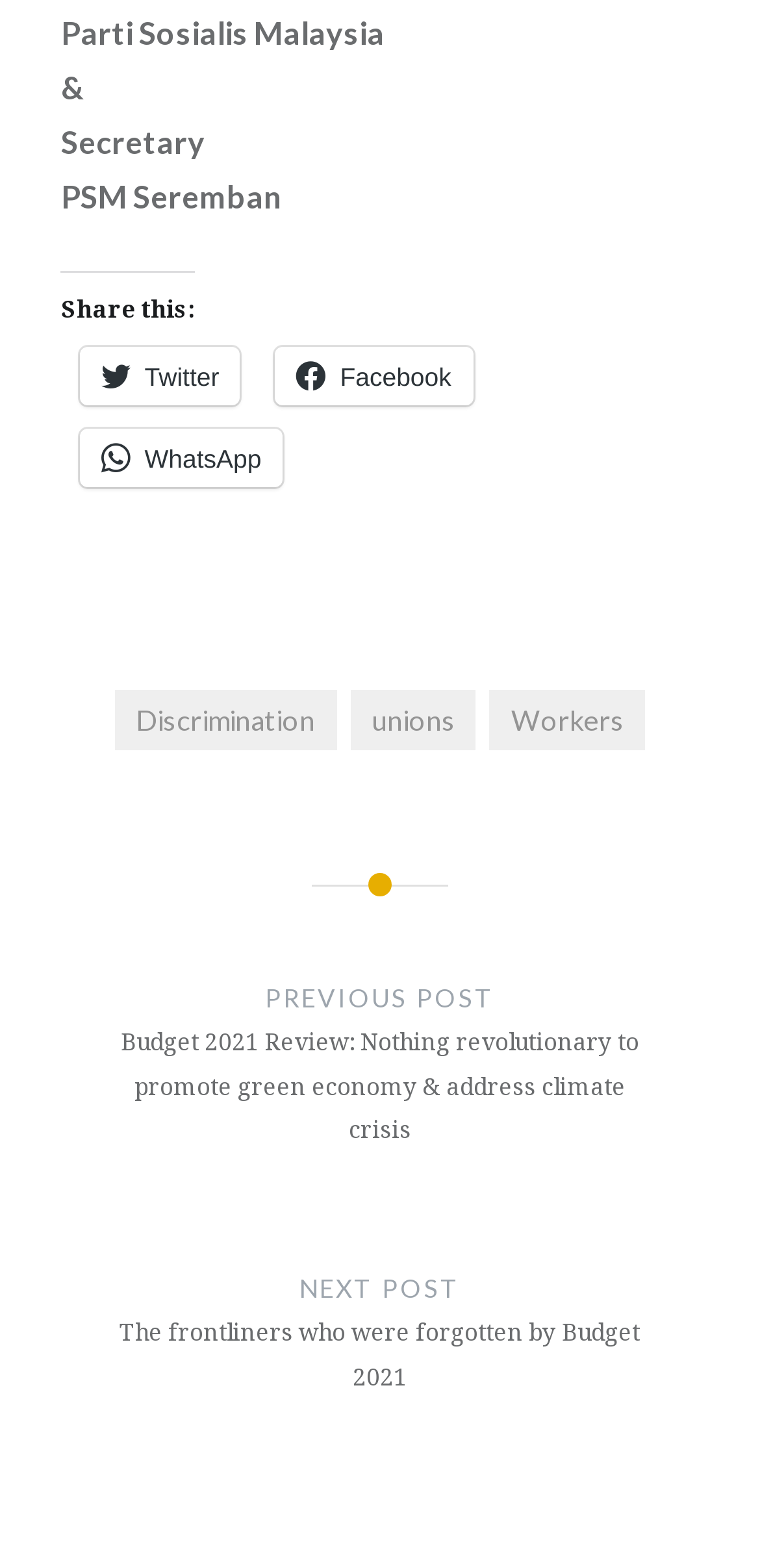Could you specify the bounding box coordinates for the clickable section to complete the following instruction: "Read about Discrimination"?

[0.151, 0.44, 0.442, 0.478]